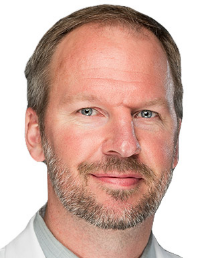Give a one-word or short phrase answer to this question: 
How many publications has Dr. Elo contributed to?

Over 140